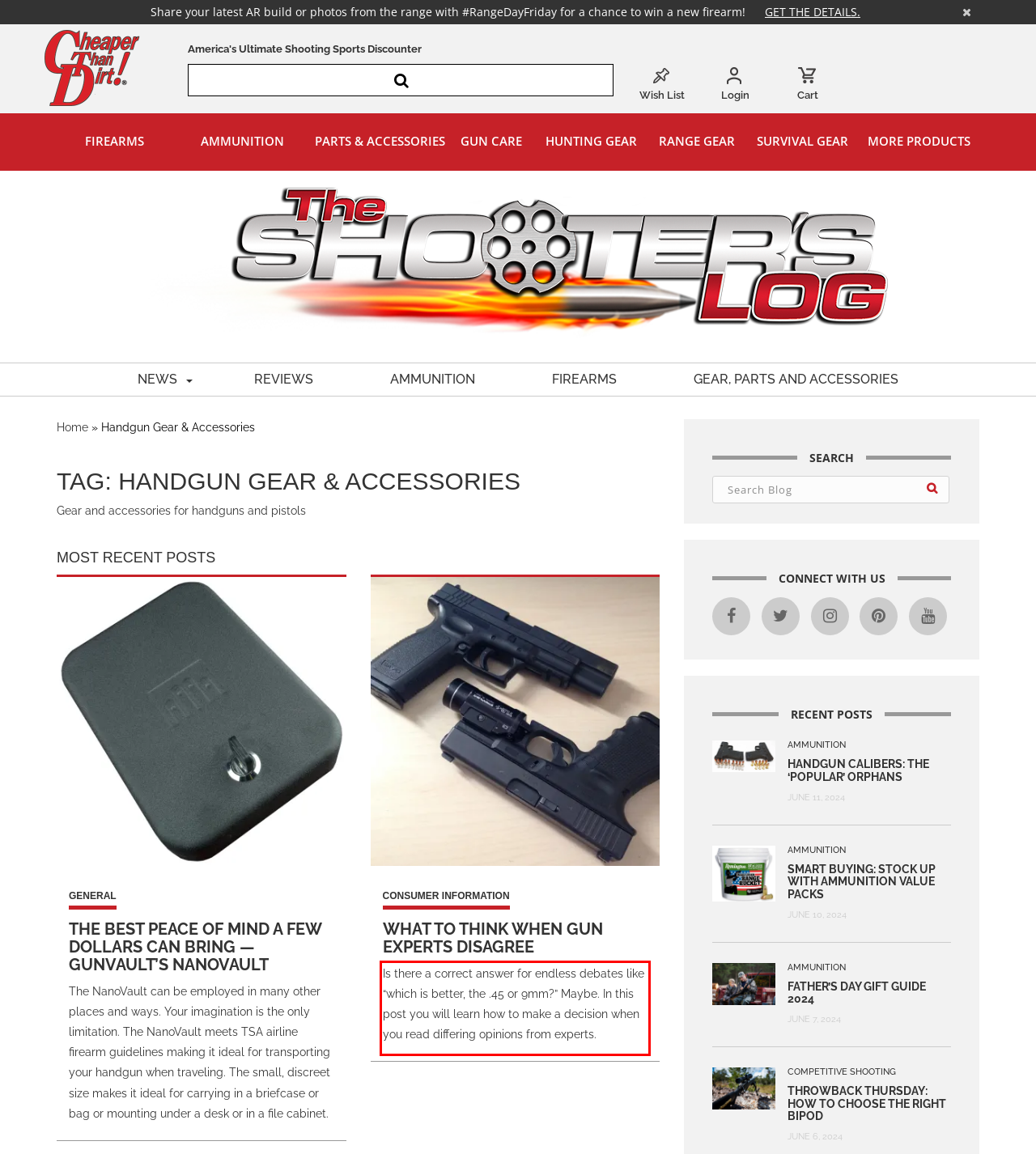Within the provided webpage screenshot, find the red rectangle bounding box and perform OCR to obtain the text content.

Is there a correct answer for endless debates like “which is better, the .45 or 9mm?” Maybe. In this post you will learn how to make a decision when you read differing opinions from experts.